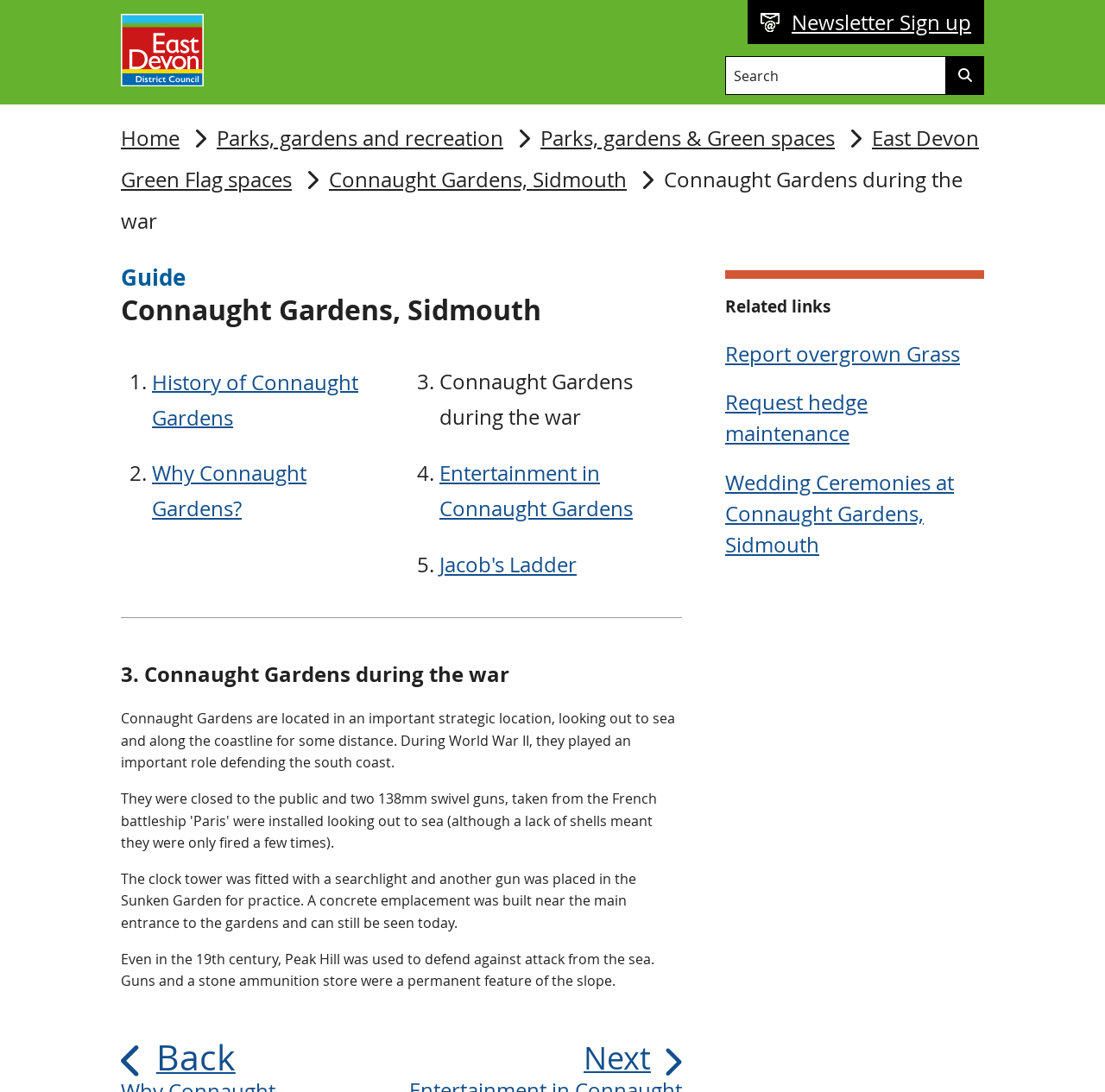Determine the bounding box coordinates of the UI element that matches the following description: "East Devon Green Flag spaces". The coordinates should be four float numbers between 0 and 1 in the format [left, top, right, bottom].

[0.109, 0.109, 0.886, 0.184]